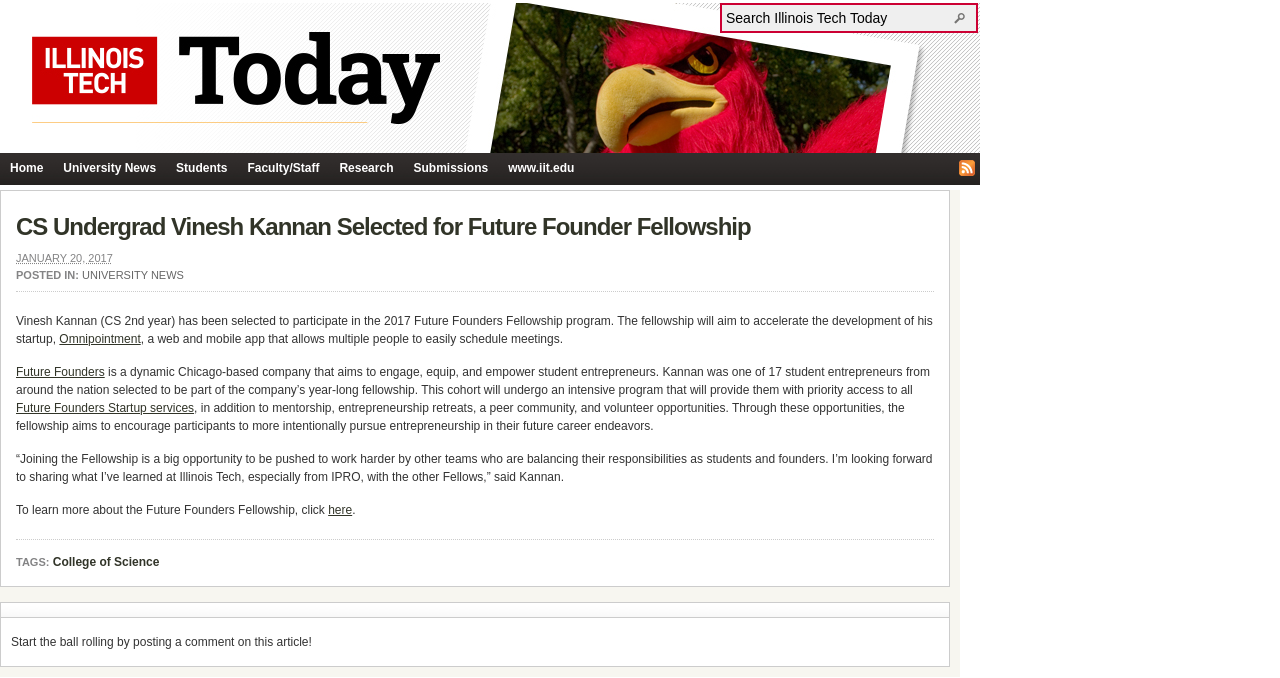Summarize the webpage with intricate details.

The webpage is about a news article titled "CS Undergrad Vinesh Kannan Selected for Future Founder Fellowship". At the top, there is a heading "Illinois Tech Today" with a link and an image. Below it, there is a search bar with a button and a placeholder text "Search Illinois Tech Today". 

On the left side, there are several links to different sections of the website, including "Home", "University News", "Students", "Faculty/Staff", "Research", "Submissions", and "www.iit.edu". 

The main content of the webpage is the news article, which starts with a heading and a link to the article title. Below the title, there is a date "JANUARY 20, 2017" and a category "UNIVERSITY NEWS". The article text describes Vinesh Kannan, a CS undergraduate, being selected for the Future Founders Fellowship program. The text also mentions his startup, Omnipointment, and the benefits of the fellowship program.

There are several links within the article text, including links to "Omnipointment", "Future Founders", and "Future Founders Startup services". At the end of the article, there is a quote from Vinesh Kannan and a link to learn more about the Future Founders Fellowship.

Below the article, there are tags "TAGS:" with a link to "College of Science". Finally, there is a call to action to post a comment on the article.